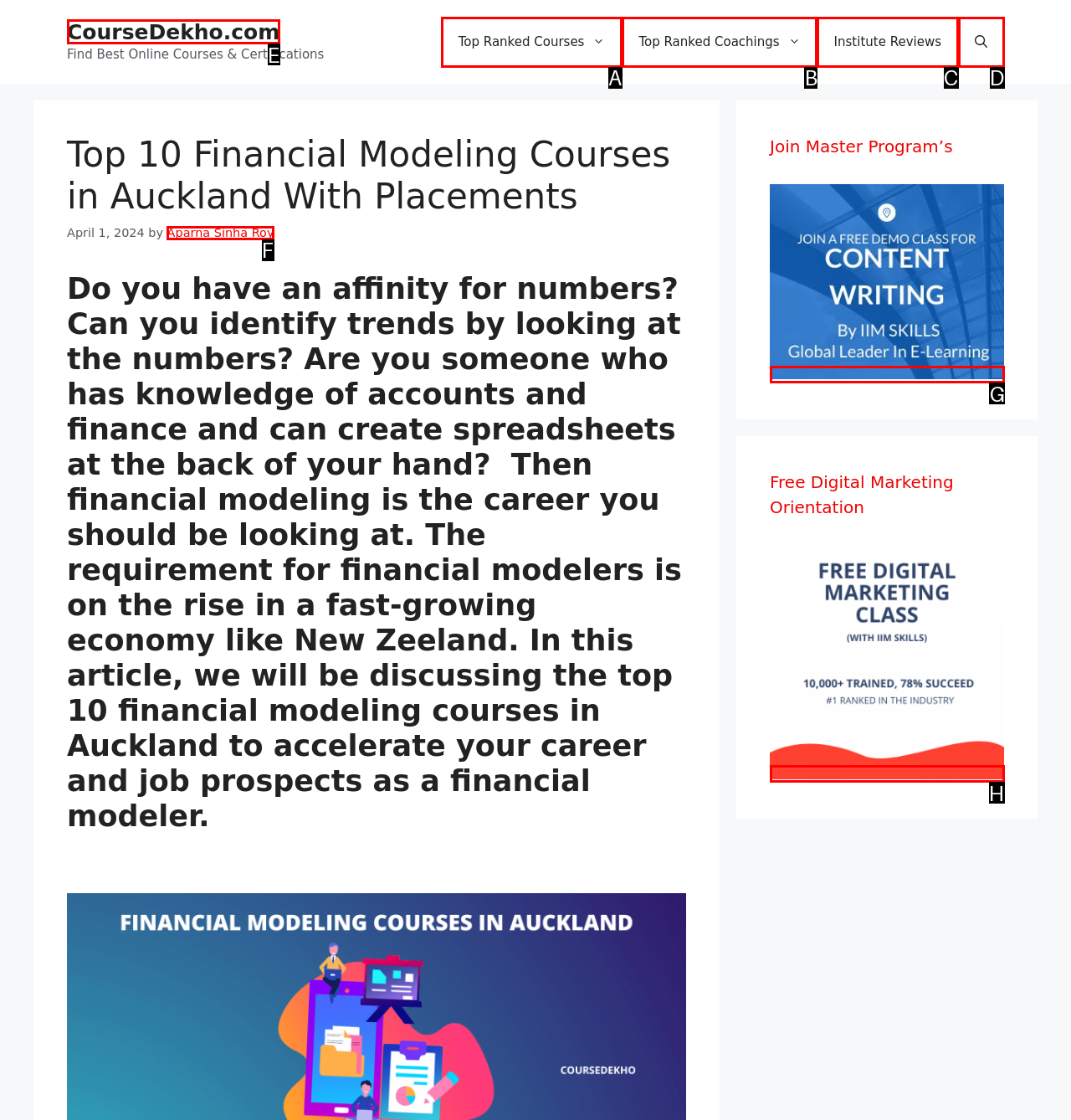Tell me which element should be clicked to achieve the following objective: Join the Master Program
Reply with the letter of the correct option from the displayed choices.

G